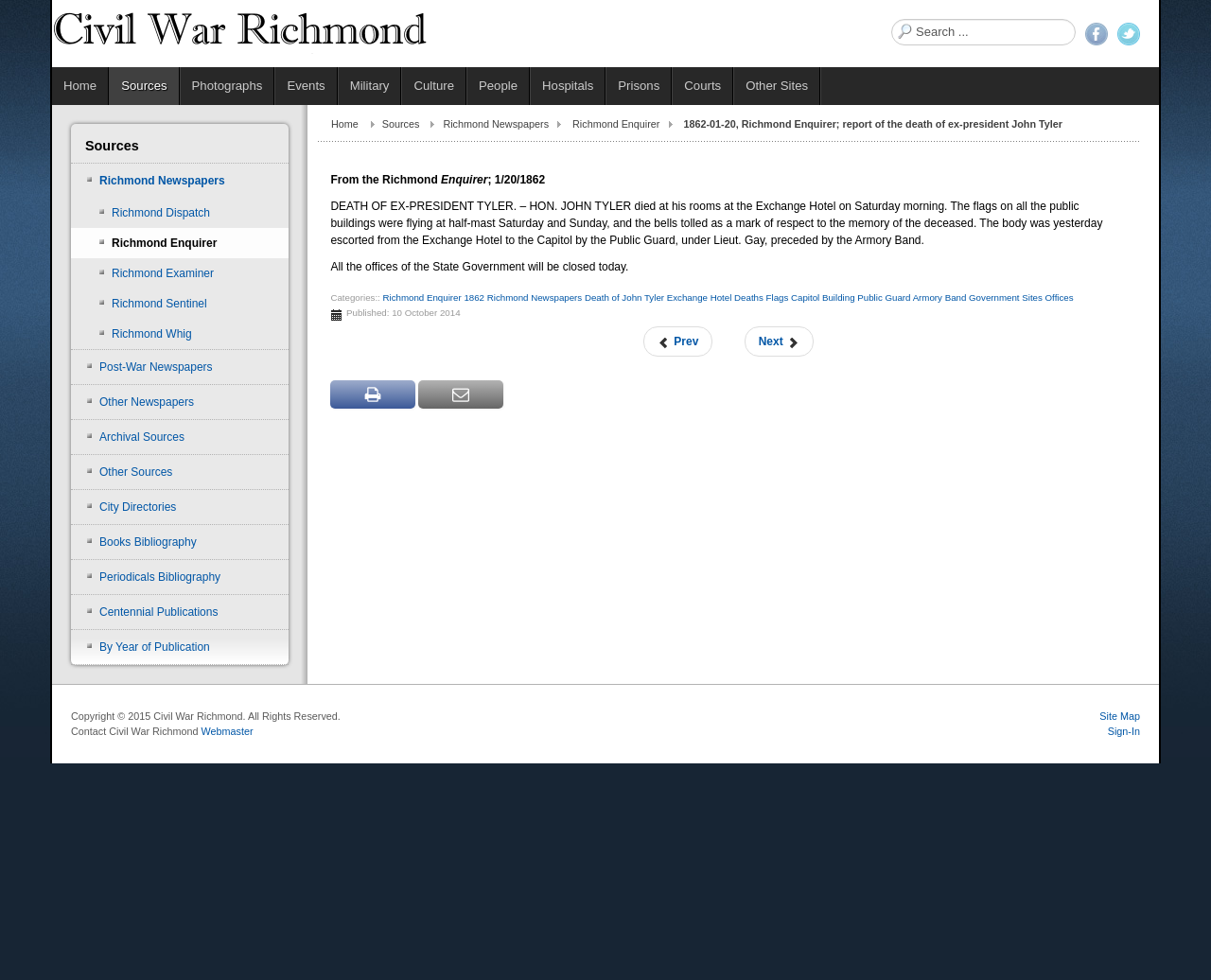What is the name of the hotel where ex-president John Tyler died?
Offer a detailed and full explanation in response to the question.

The answer can be found by looking at the StaticText element with the text 'The body was yesterday escorted from the Exchange Hotel to the Capitol by the Public Guard, under Lieut. Gay, preceded by the Armory Band.' which is located in the middle of the webpage, indicating that the hotel where ex-president John Tyler died is the Exchange Hotel.